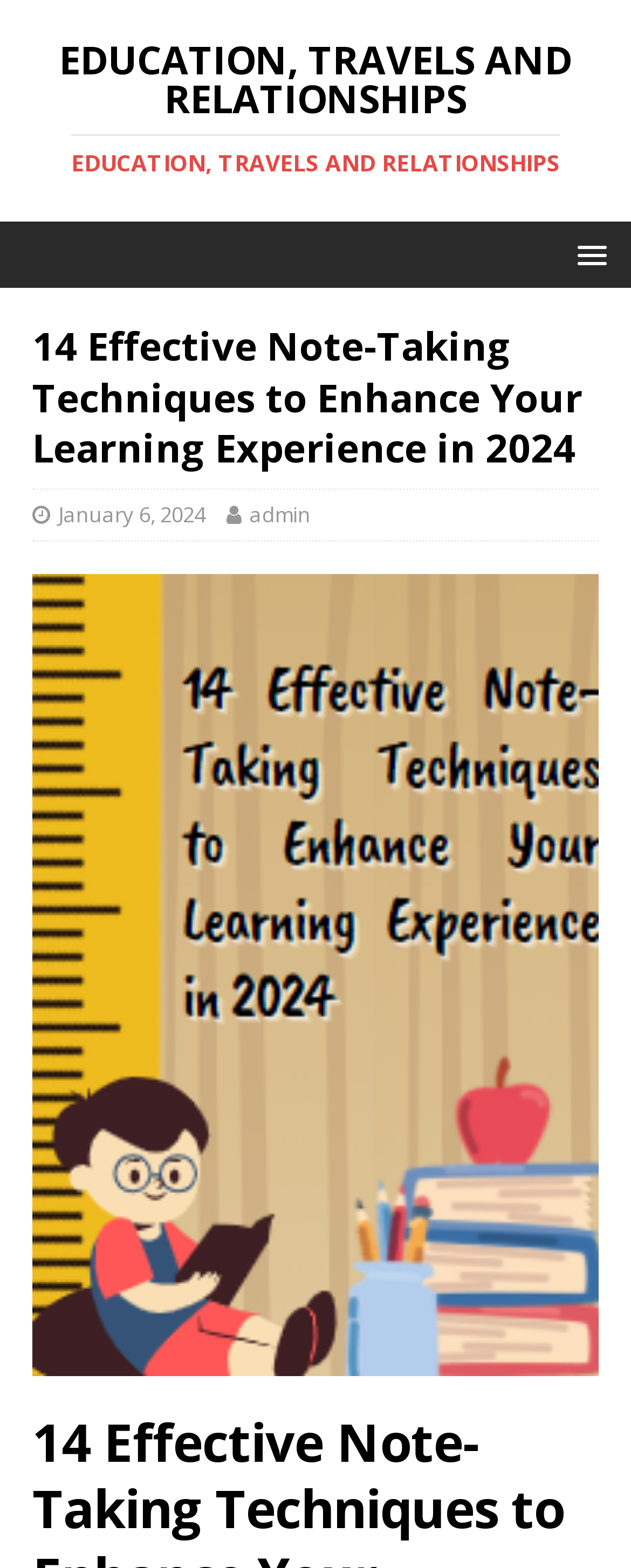Determine the bounding box for the UI element described here: "January 6, 2024".

[0.092, 0.319, 0.326, 0.337]